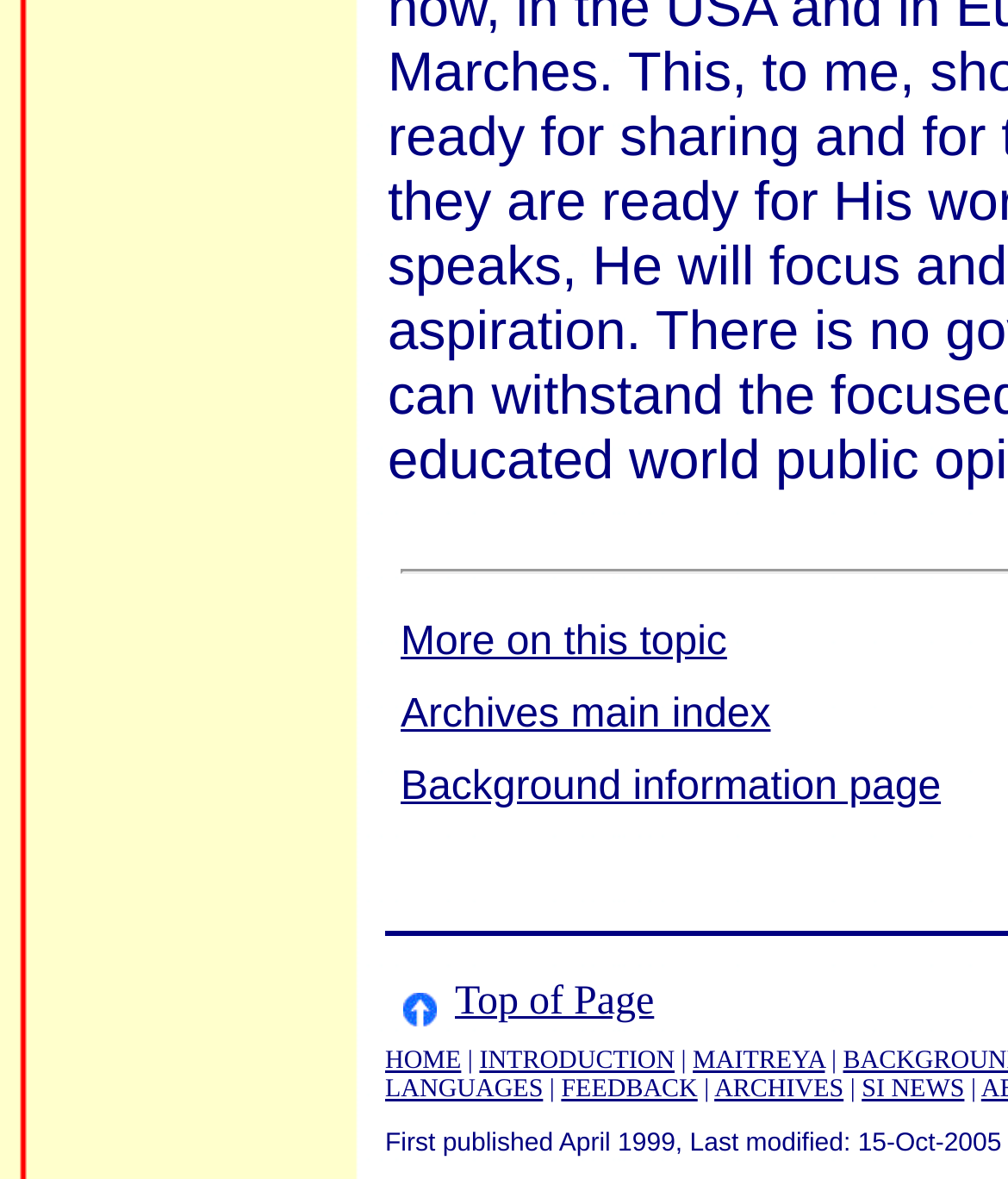Given the element description: "SI NEWS", predict the bounding box coordinates of the UI element it refers to, using four float numbers between 0 and 1, i.e., [left, top, right, bottom].

[0.855, 0.912, 0.957, 0.936]